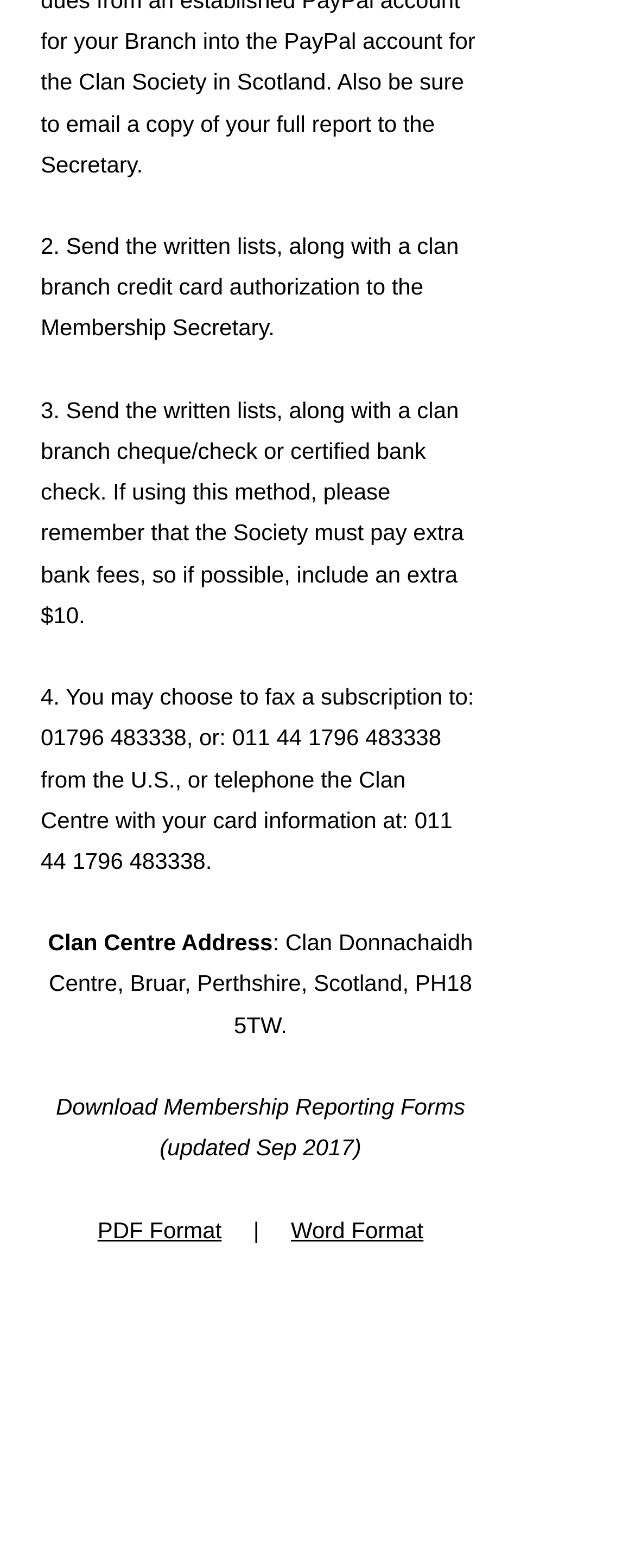How many ways are there to send a subscription?
Please provide a comprehensive answer based on the visual information in the image.

I found the number of ways by counting the steps that start with '2.', '3.', '4.' which describe different methods to send a subscription.